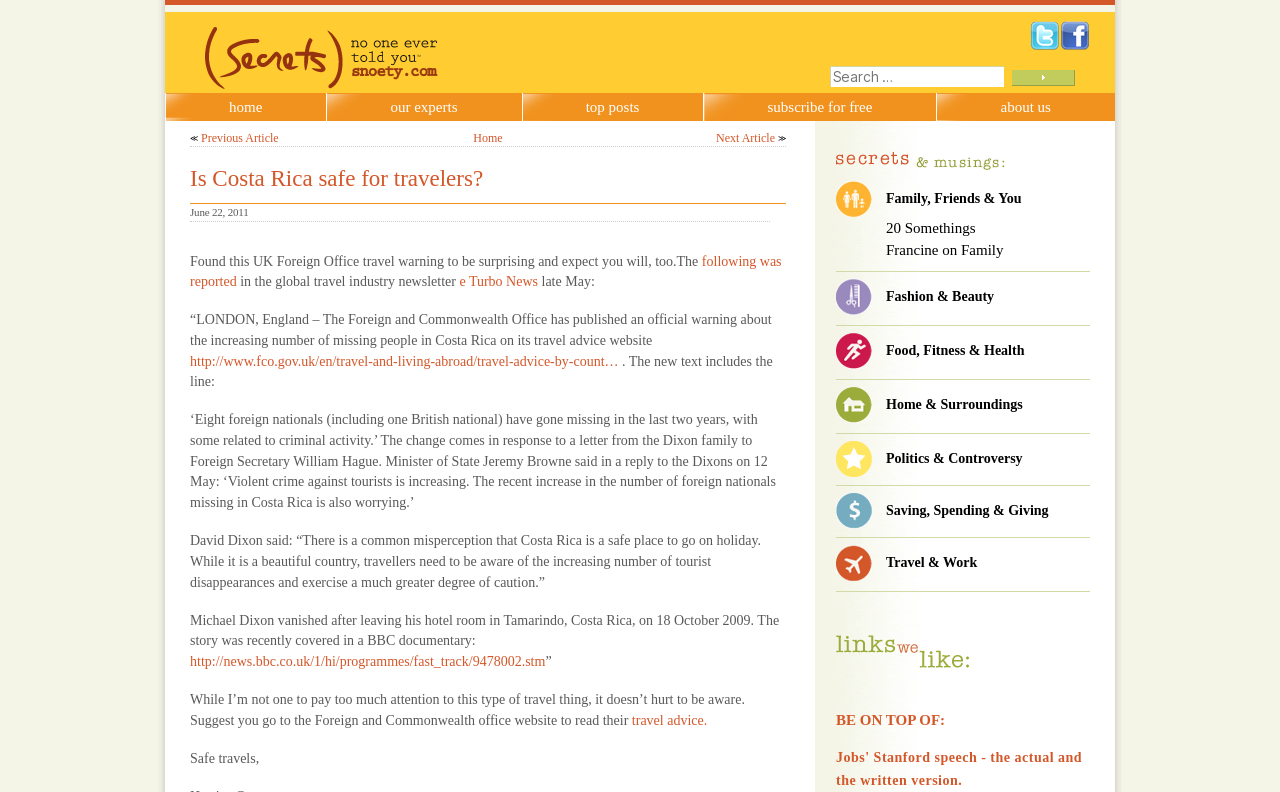What is the name of the website?
Provide a detailed and extensive answer to the question.

The name of the website can be found at the top left corner of the webpage, where it says 'SNOETY' in a logo format.